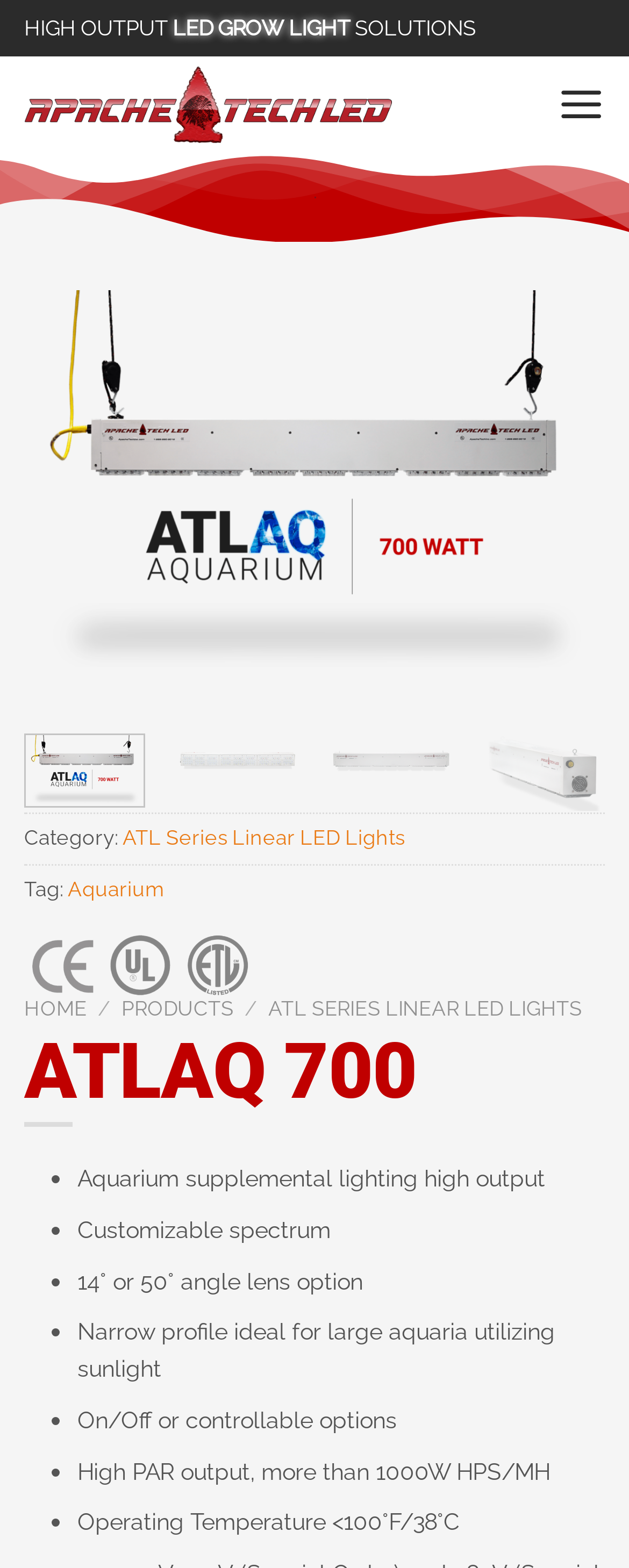Offer an in-depth caption of the entire webpage.

The webpage is about the ATLAQ 700, a product from Apache Tech Inc. At the top, there is a link to skip to the content. Below that, there are three horizontal sections of text: "HIGH OUTPUT", "LED GROW LIGHT", and "SOLUTIONS". 

To the right of these sections, there is a link to Apache Tech Inc, accompanied by an image of the company's logo. Below this, there is a menu link that, when expanded, reveals a list of options, including a link to the Apache Tech ATLAQ Linear Aquarium Series LED product.

On the left side of the page, there are several images of the ATLAQ Linear Aquarium Series LED product, as well as images of the ATLGH Linear Greenhouse Series LED product. Below these images, there is a section with the category "ATL Series Linear LED Lights" and a tag "Aquarium". 

Further down, there are three certification images: CE Certified, UL Listed, and ETL Listed. Below these, there is a navigation menu with links to "HOME", "PRODUCTS", and "ATL SERIES LINEAR LED LIGHTS".

The main content of the page is a heading "ATLAQ 700" followed by a list of bullet points describing the product's features, including aquarium supplemental lighting high output, customizable spectrum, and on/off or controllable options.